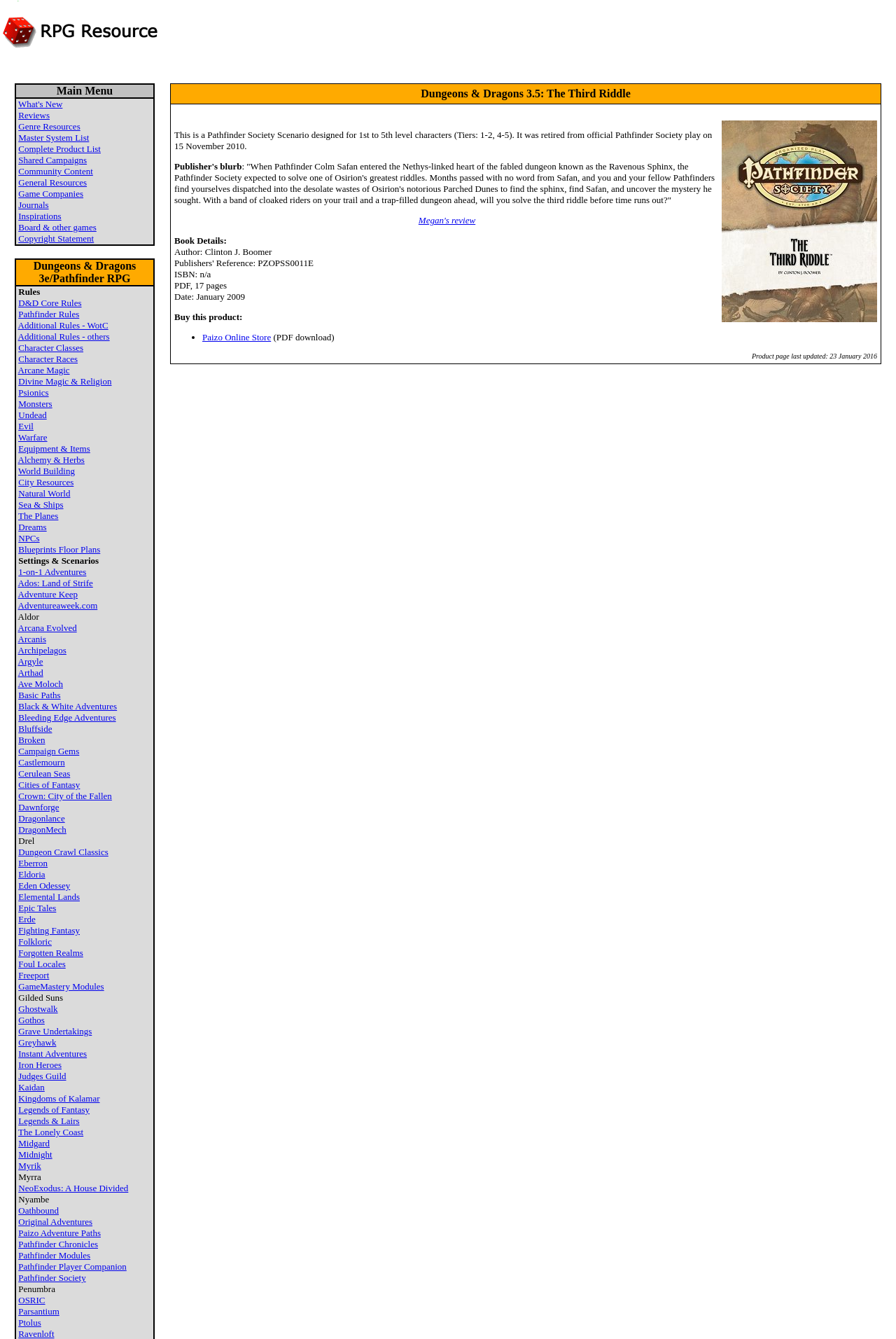Using the image as a reference, answer the following question in as much detail as possible:
What is the first link in the 'Dungeons & Dragons 3e/Pathfinder RPG' section?

The first link in the 'Dungeons & Dragons 3e/Pathfinder RPG' section is 'D&D Core Rules', which can be found in the table with the header 'Dungeons & Dragons 3e/Pathfinder RPG'.